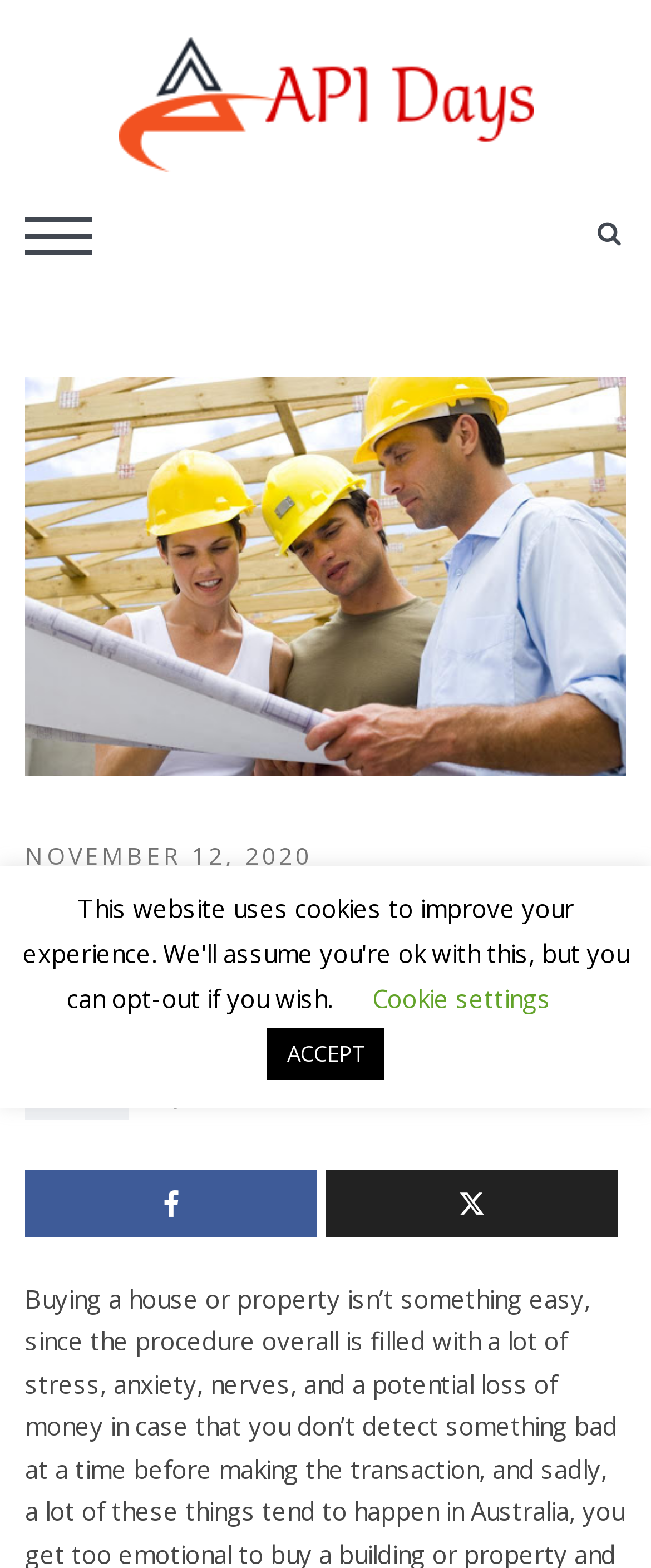Utilize the details in the image to thoroughly answer the following question: What is the purpose of the button with the text 'TOGGLE MOBILE MENU'?

I inferred the purpose of the button by looking at its text content and its position on the webpage, which suggests that it is used to toggle the mobile menu.